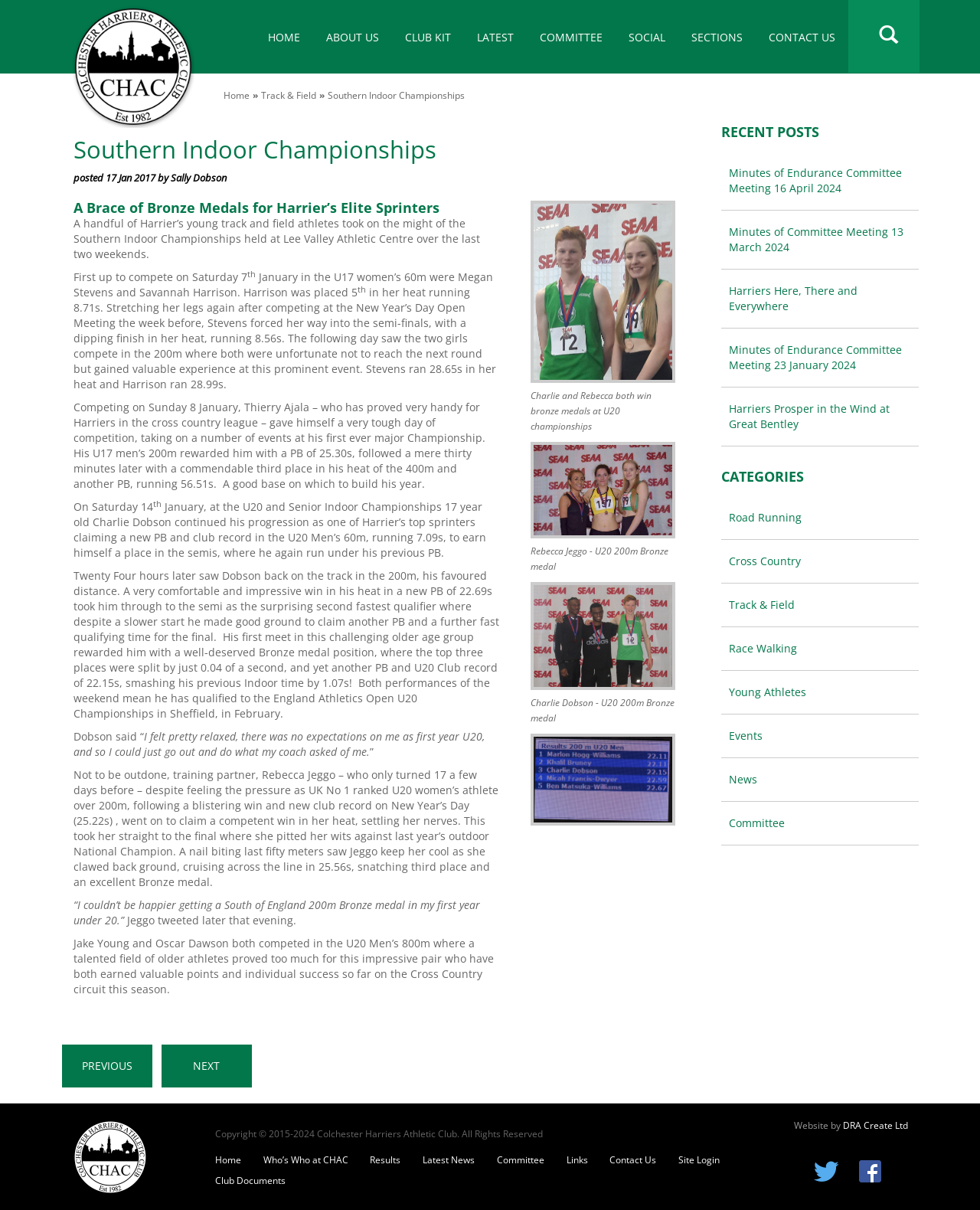How many recent posts are there? Look at the image and give a one-word or short phrase answer.

5